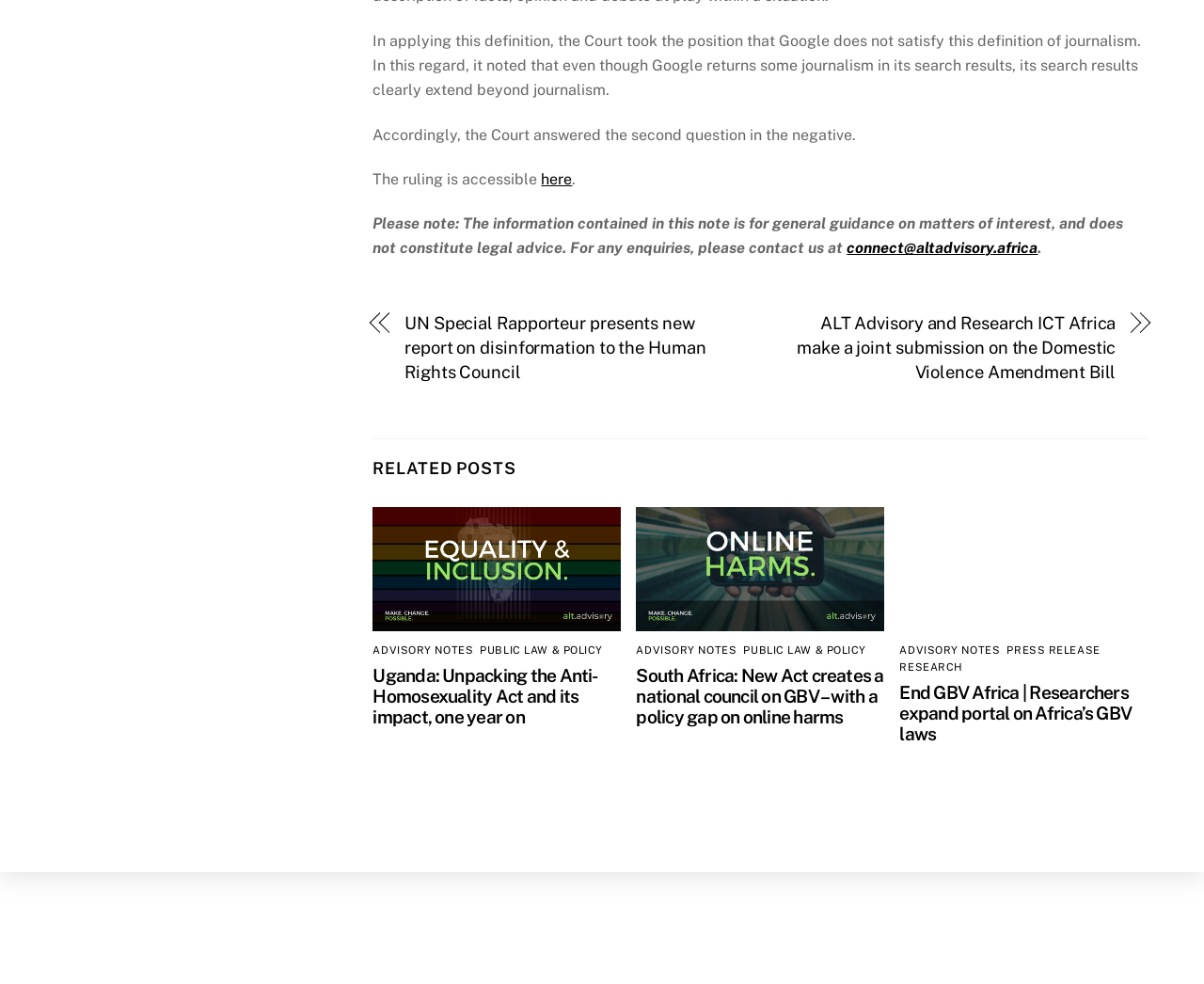Refer to the screenshot and answer the following question in detail:
What is the theme of the image mentioned in the second article?

The second article contains an image described as 'Darkened photo of a hand holding a phone in a futuristic space', which suggests that the theme of the image is futuristic space.